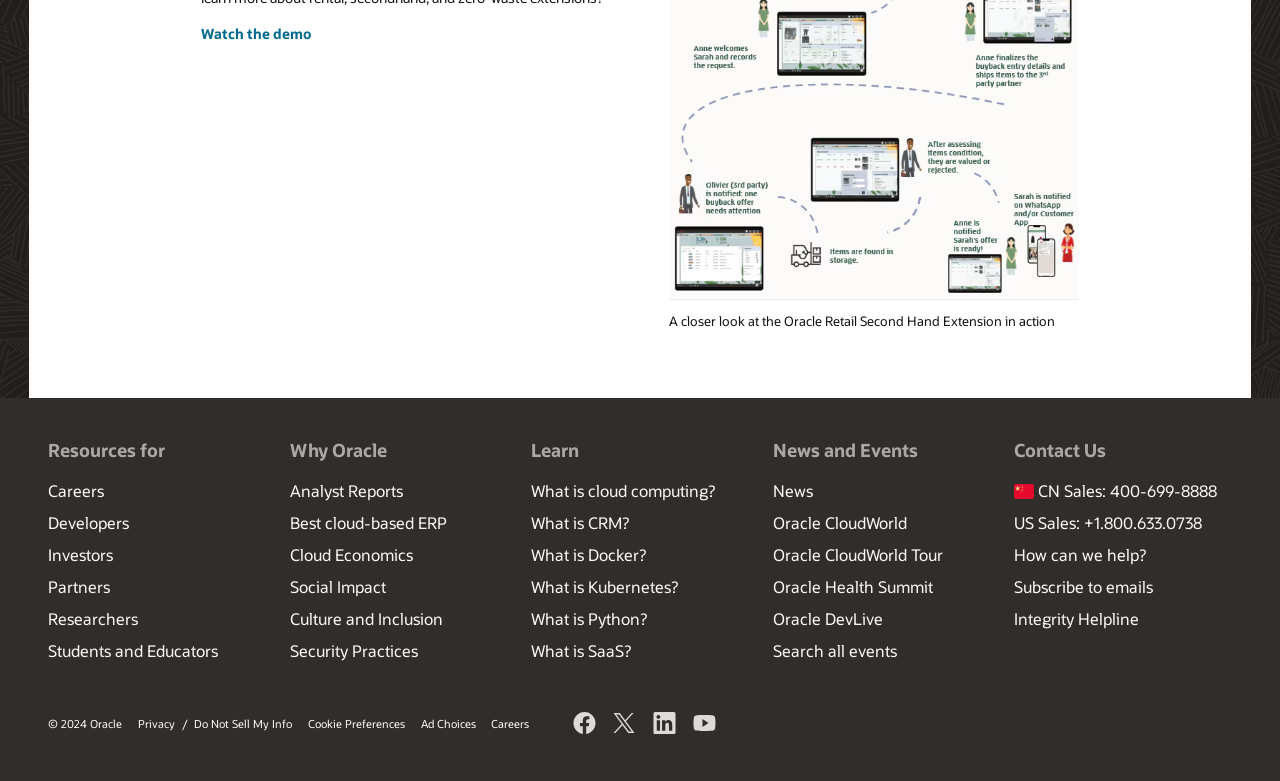Please reply with a single word or brief phrase to the question: 
What is the link text above the footer?

Watch the demo